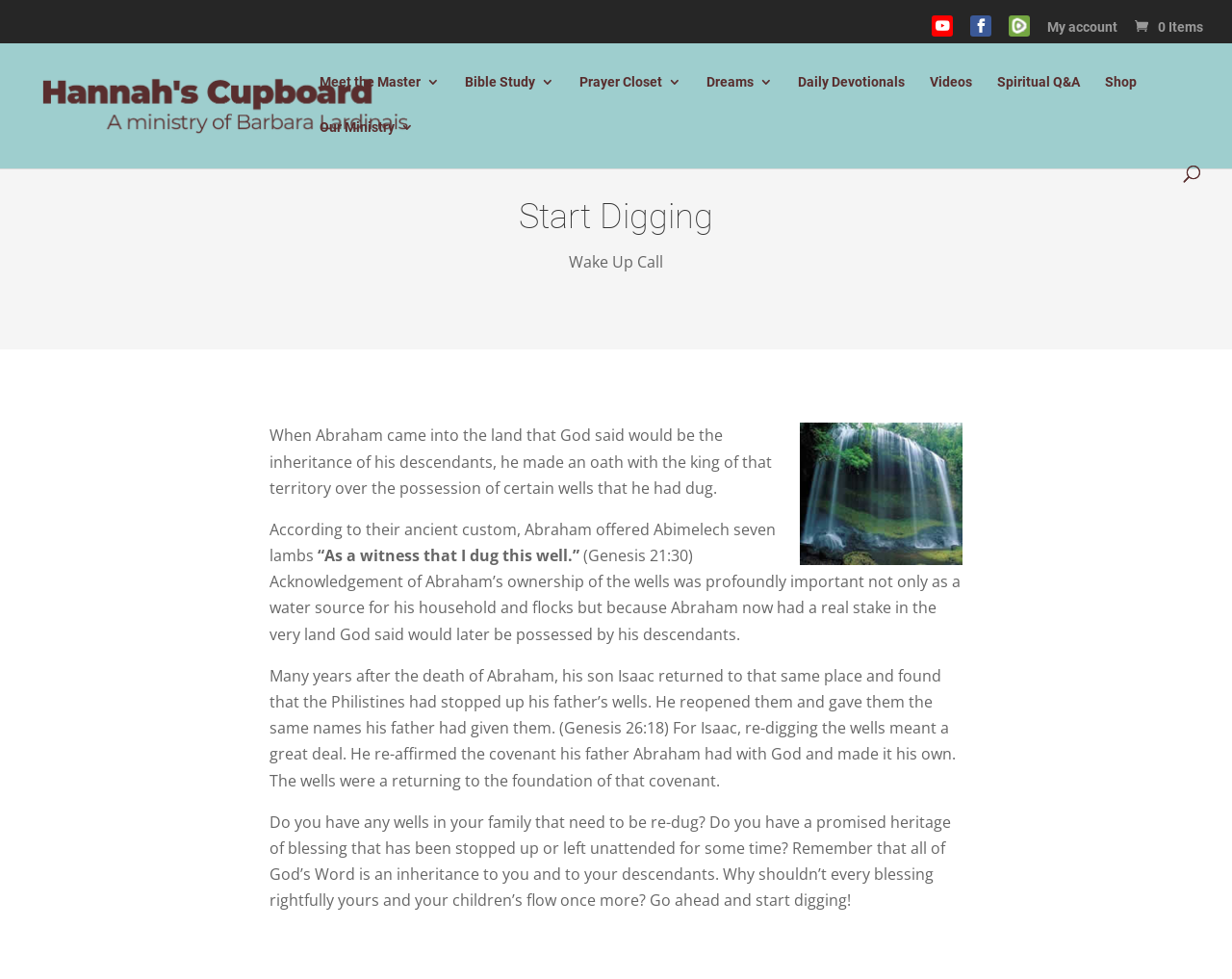What is the name of the website?
Ensure your answer is thorough and detailed.

I determined the name of the website by looking at the link element with the text 'Hannah's Cupboard' at coordinates [0.027, 0.098, 0.372, 0.116]. This element is likely to be the website's title or logo.